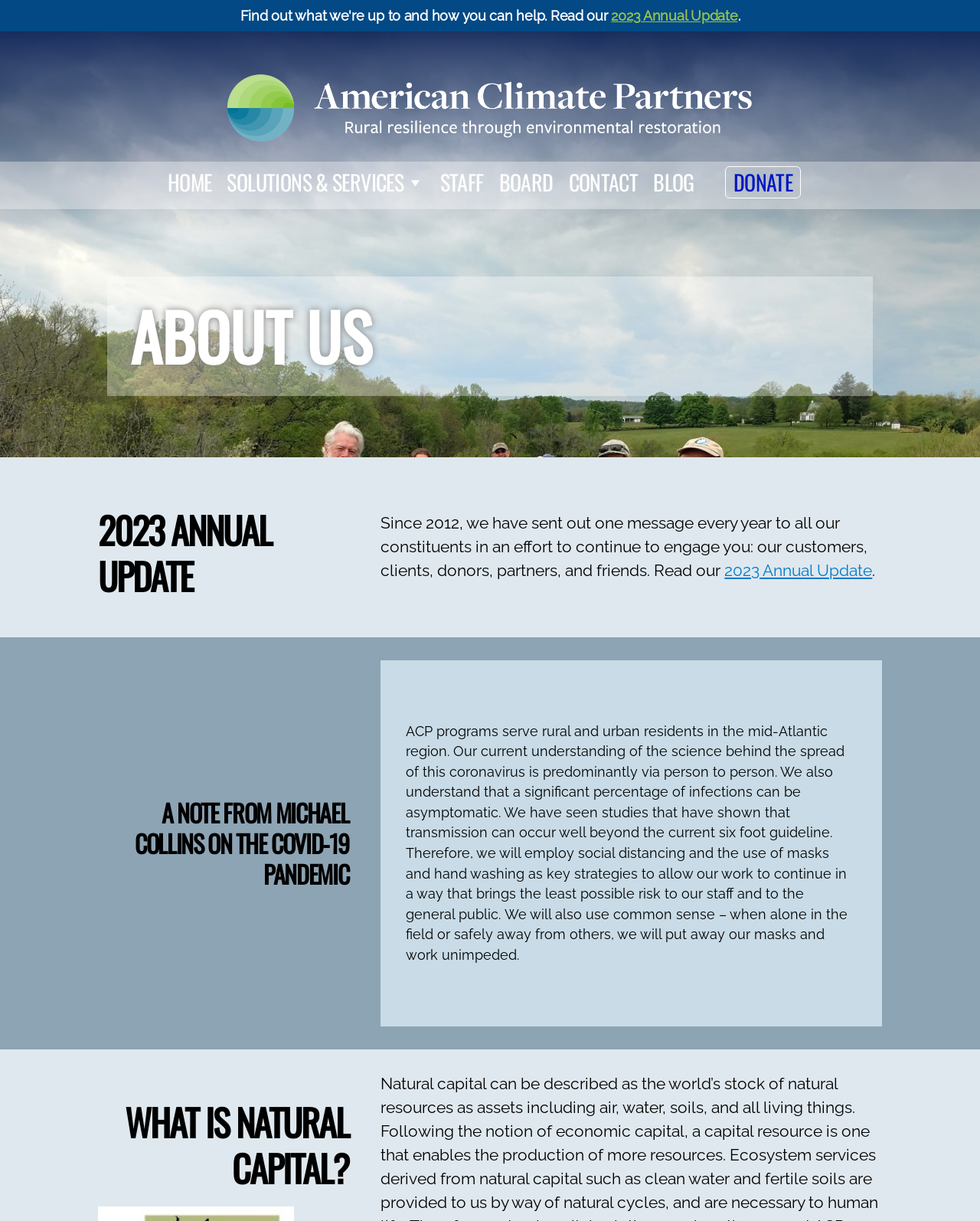Based on the element description: "alt="American Climate Partners logo"", identify the UI element and provide its bounding box coordinates. Use four float numbers between 0 and 1, [left, top, right, bottom].

[0.016, 0.057, 0.984, 0.12]